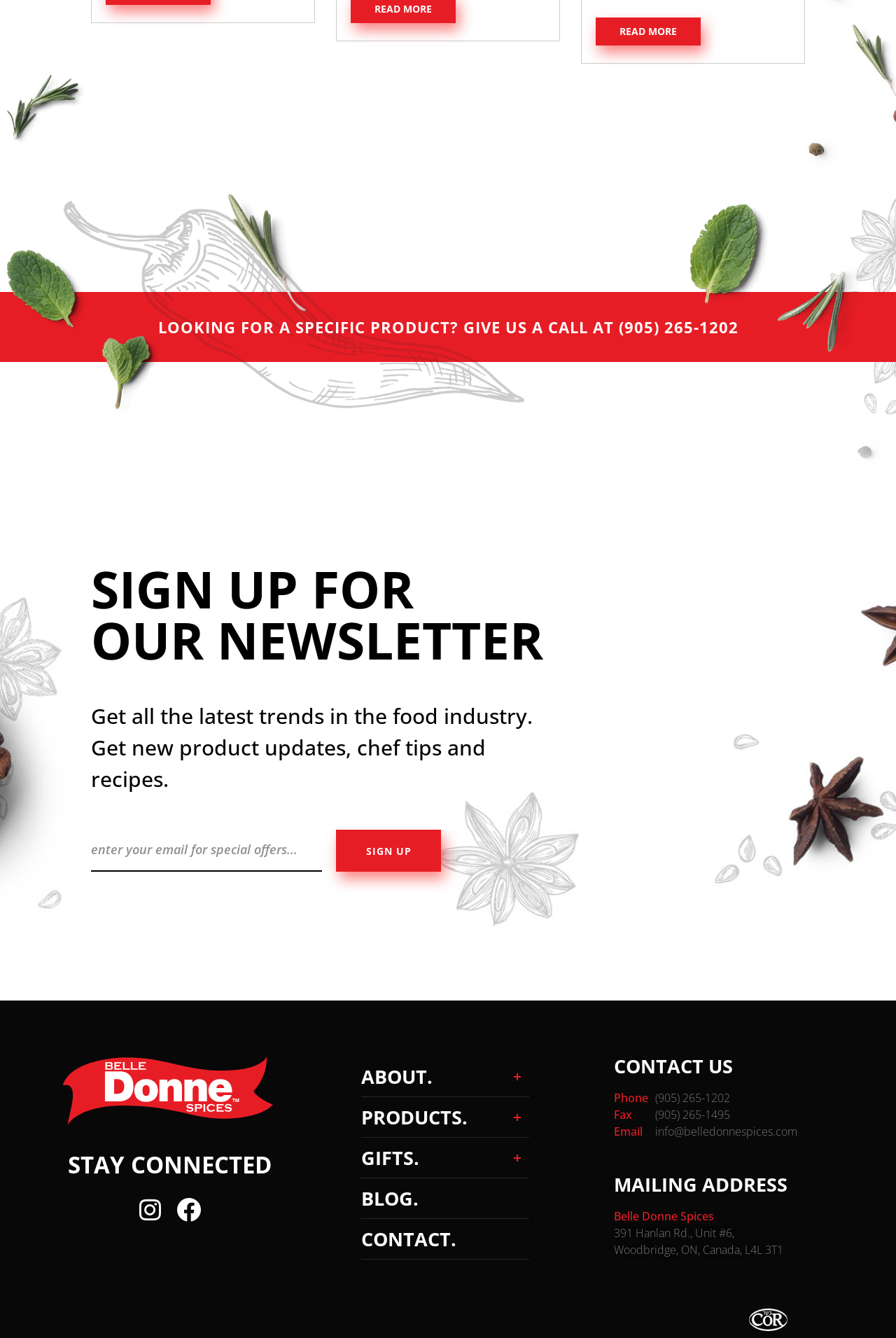What is the phone number to call for a specific product?
Please provide a comprehensive answer based on the visual information in the image.

The phone number can be found in the section 'LOOKING FOR A SPECIFIC PRODUCT?' where it says 'GIVE US A CALL AT (905) 265-1202'.